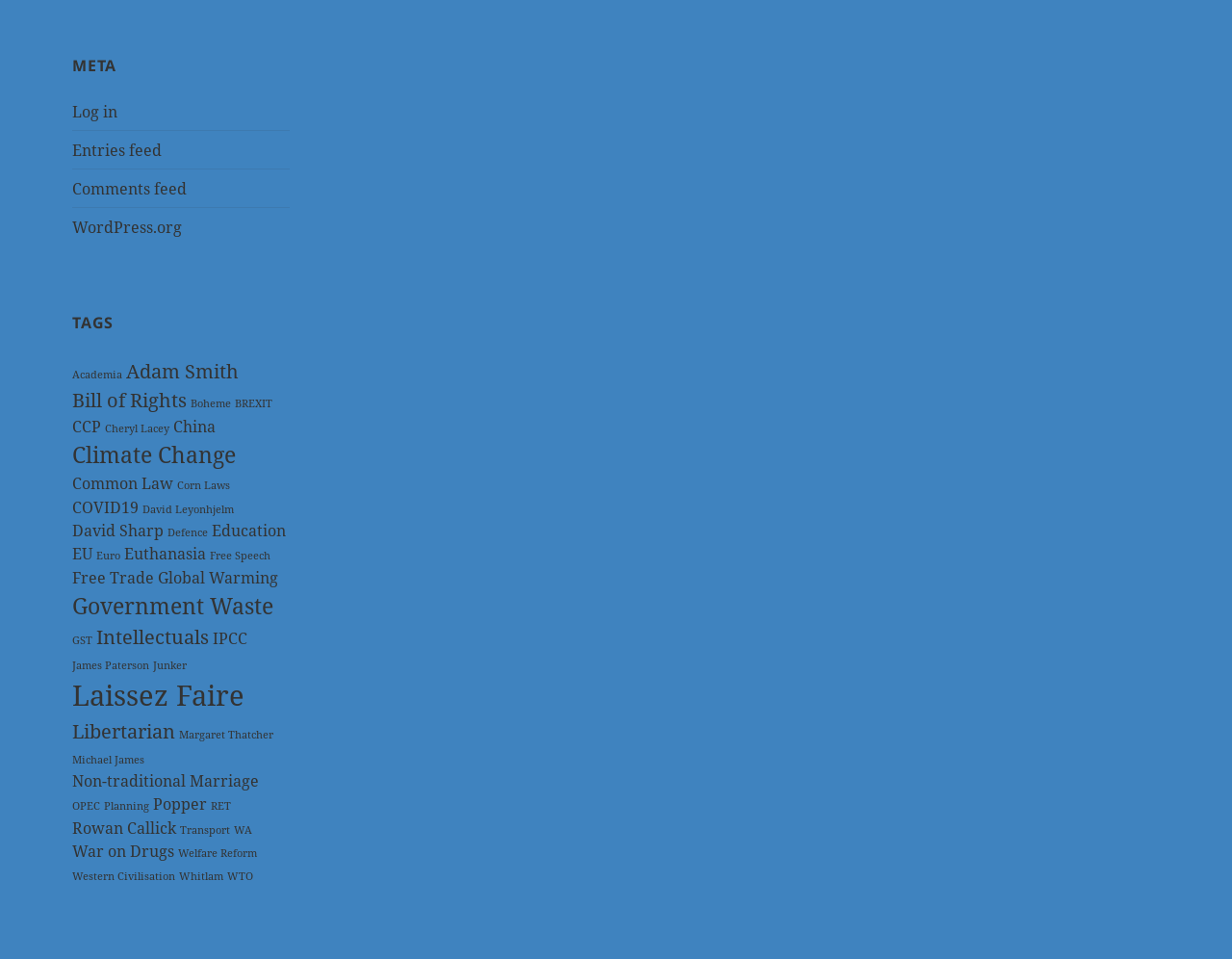What is the second link in the navigation 'Meta'?
Using the visual information from the image, give a one-word or short-phrase answer.

Entries feed